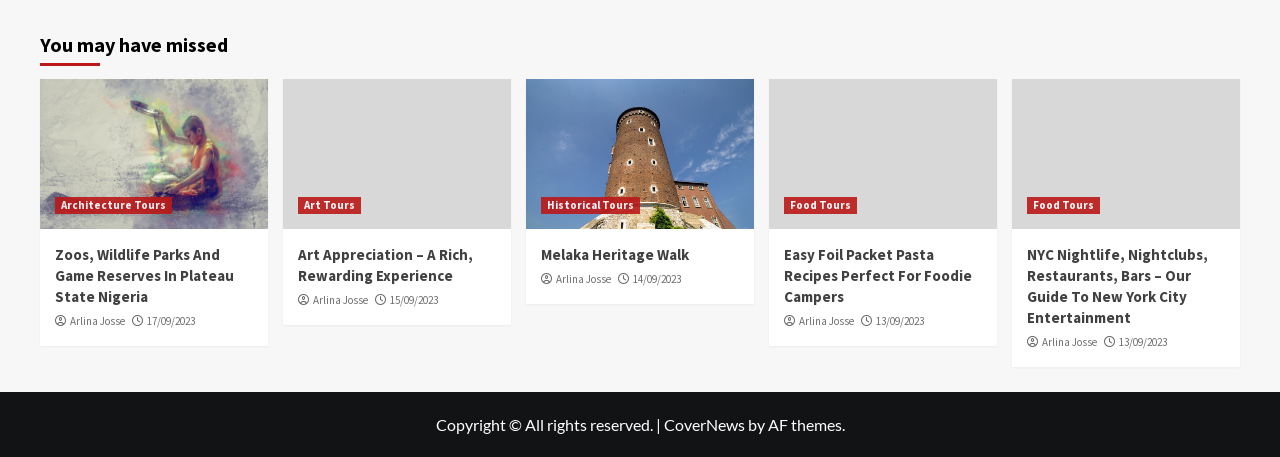Refer to the image and provide an in-depth answer to the question:
What is the title of the first article?

I found the title of the first article by looking at the heading element with the text 'Zoos, Wildlife Parks And Game Reserves In Plateau State Nigeria' which is located at the top of the first figure element.